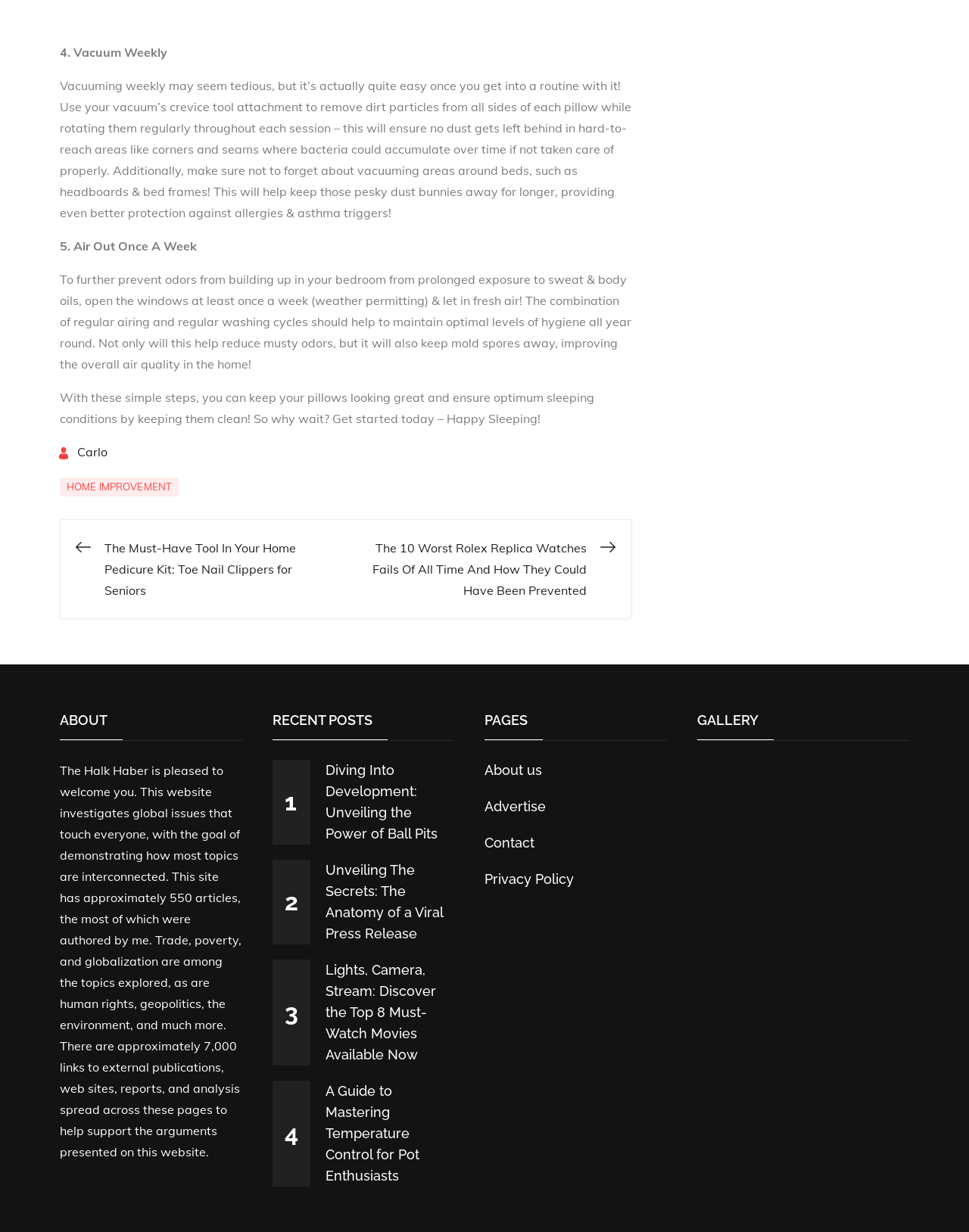How often should you vacuum your pillows? Look at the image and give a one-word or short phrase answer.

Weekly